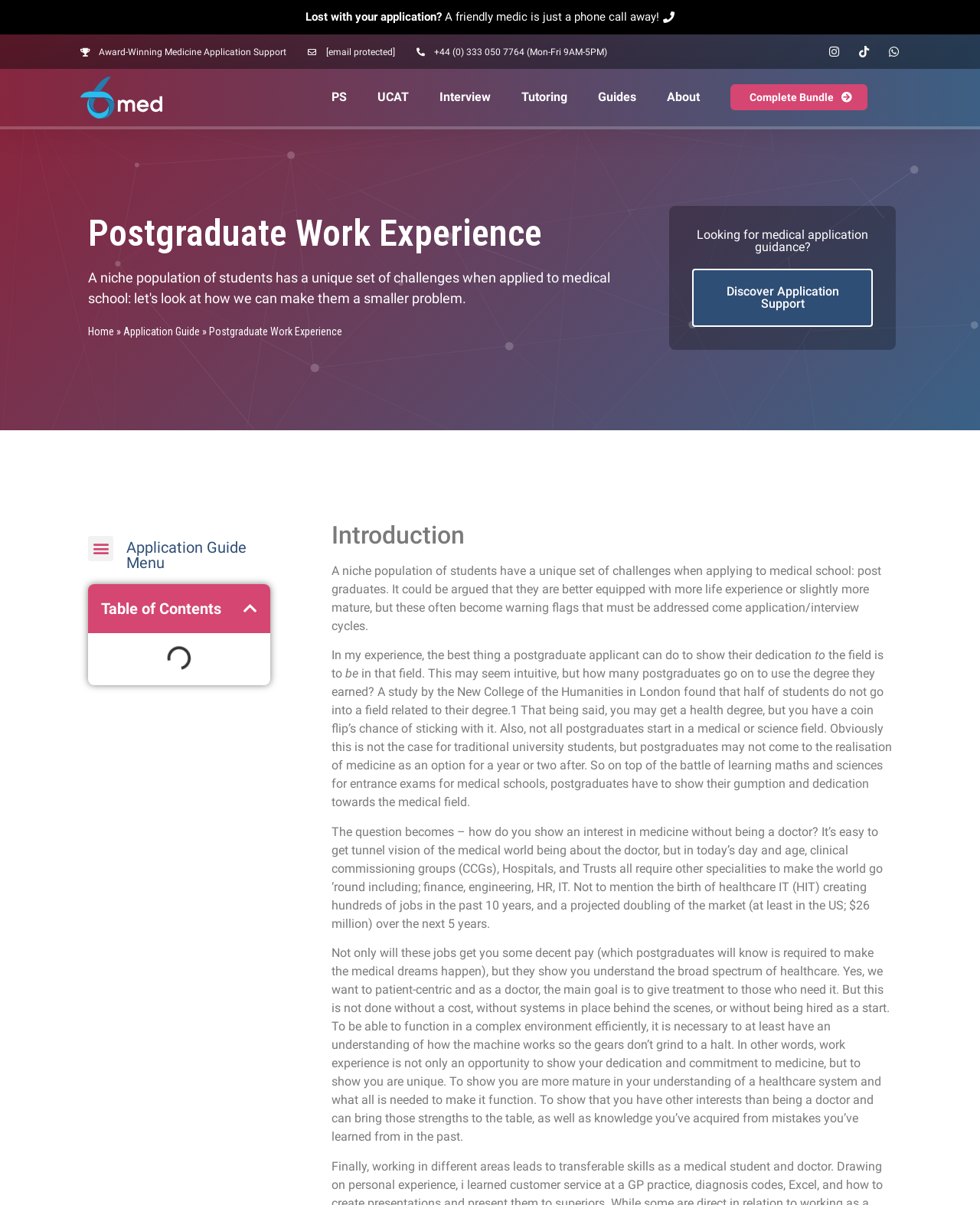Identify the bounding box coordinates of the area you need to click to perform the following instruction: "Call the phone number +44 (0) 333 050 7764".

[0.425, 0.037, 0.62, 0.049]